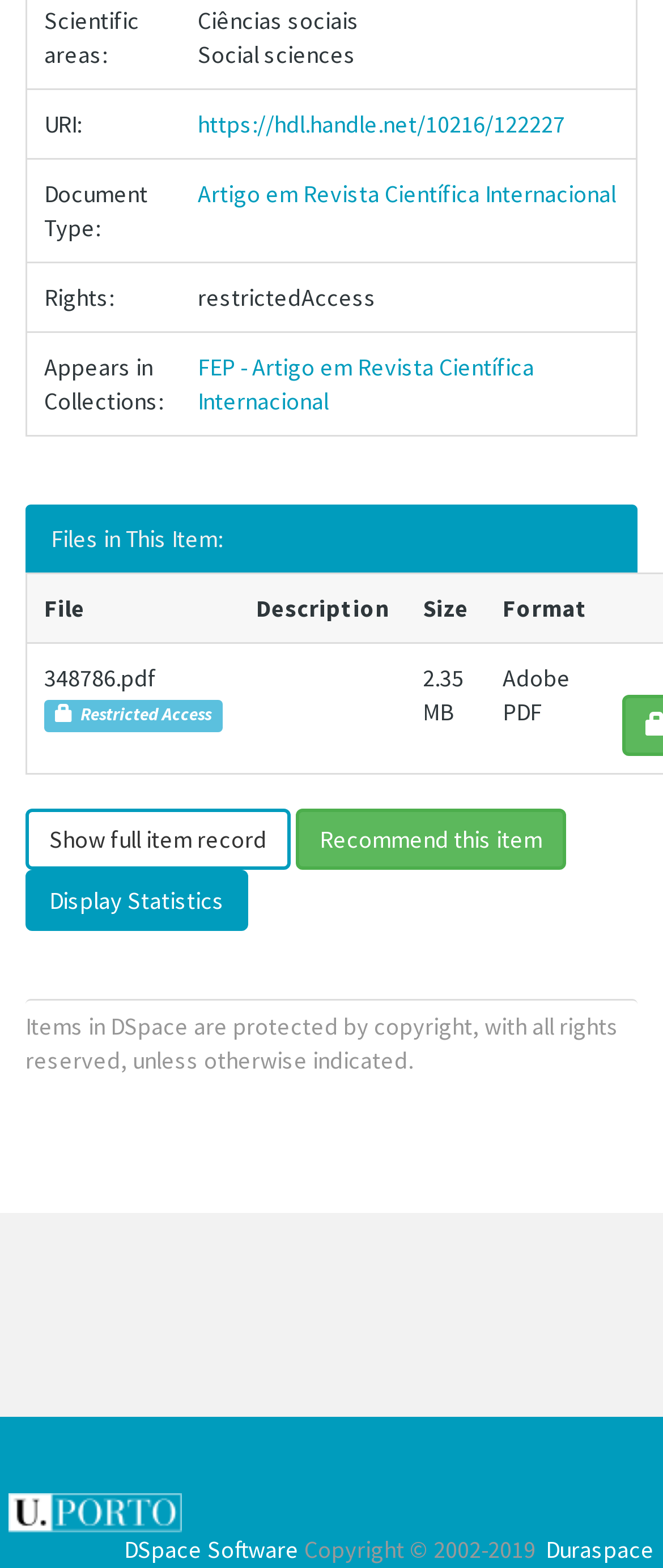Given the description of the UI element: "Show full item record", predict the bounding box coordinates in the form of [left, top, right, bottom], with each value being a float between 0 and 1.

[0.038, 0.516, 0.438, 0.555]